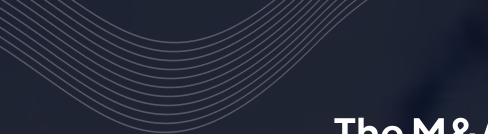What style does the overall aesthetic reflect?
Based on the image, provide a one-word or brief-phrase response.

Contemporary and formal